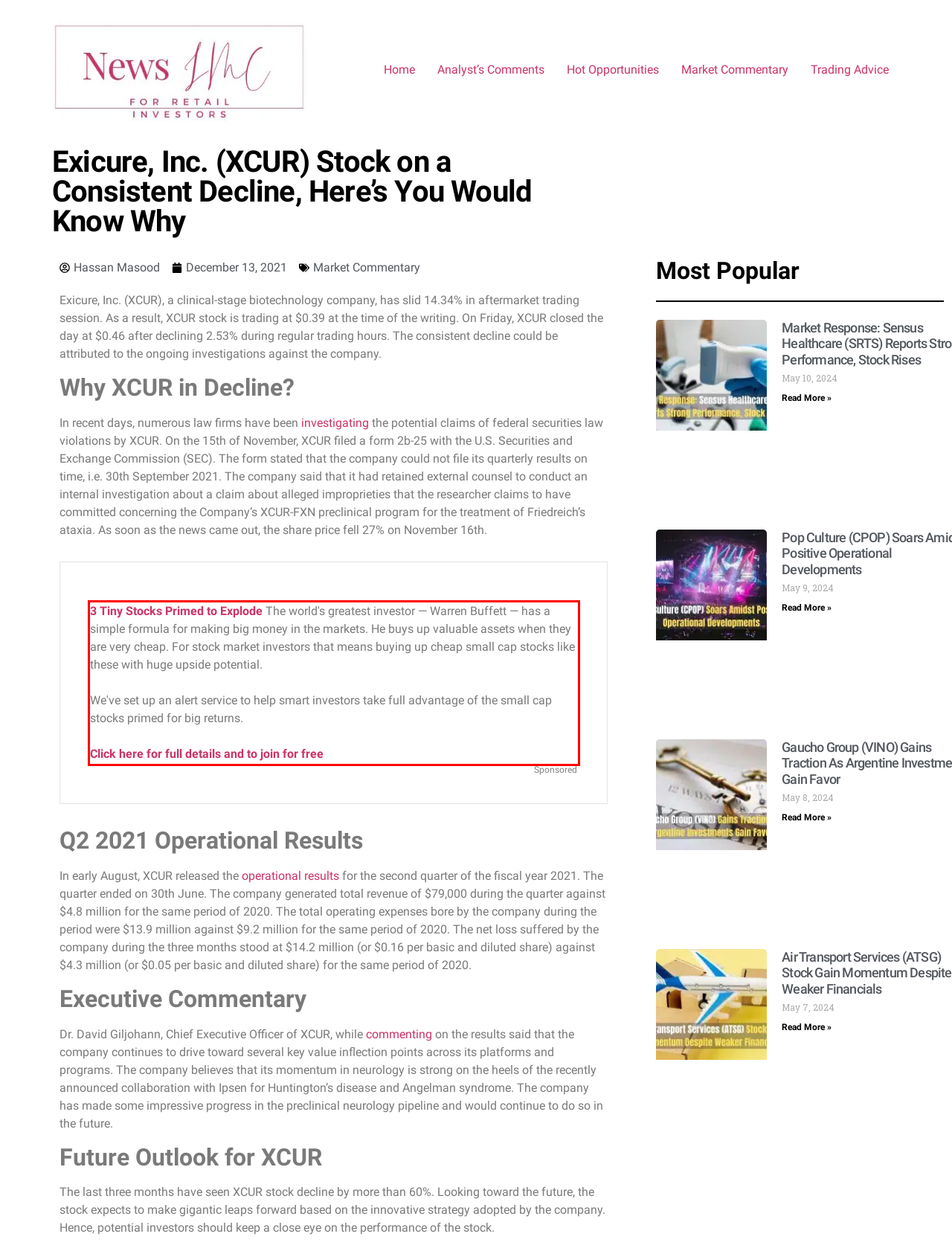Identify the text inside the red bounding box on the provided webpage screenshot by performing OCR.

3 Tiny Stocks Primed to Explode The world's greatest investor — Warren Buffett — has a simple formula for making big money in the markets. He buys up valuable assets when they are very cheap. For stock market investors that means buying up cheap small cap stocks like these with huge upside potential. We've set up an alert service to help smart investors take full advantage of the small cap stocks primed for big returns. Click here for full details and to join for free Sponsored